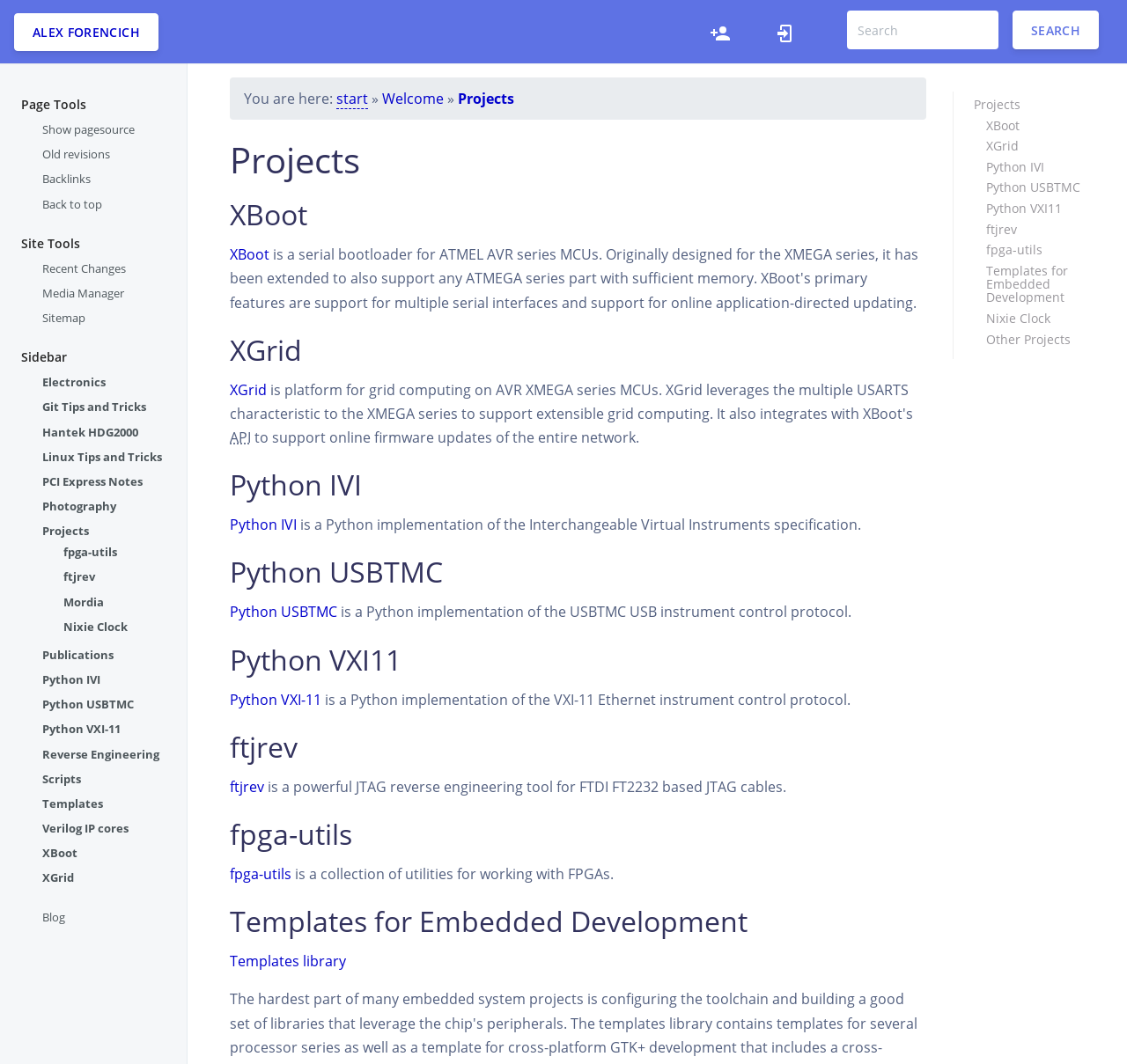What is the text of the first link in the breadcrumb navigation?
Answer the question with as much detail as possible.

I looked at the breadcrumb navigation section and found the first link, which has the text 'start'.